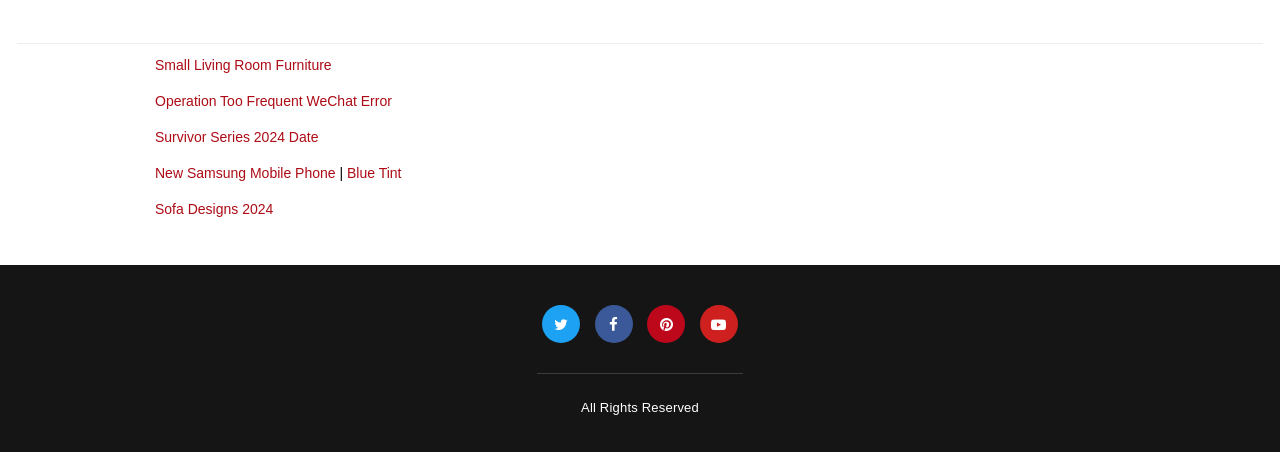Locate the bounding box coordinates of the area to click to fulfill this instruction: "Go to the next page". The bounding box should be presented as four float numbers between 0 and 1, in the order [left, top, right, bottom].

[0.506, 0.7, 0.535, 0.733]